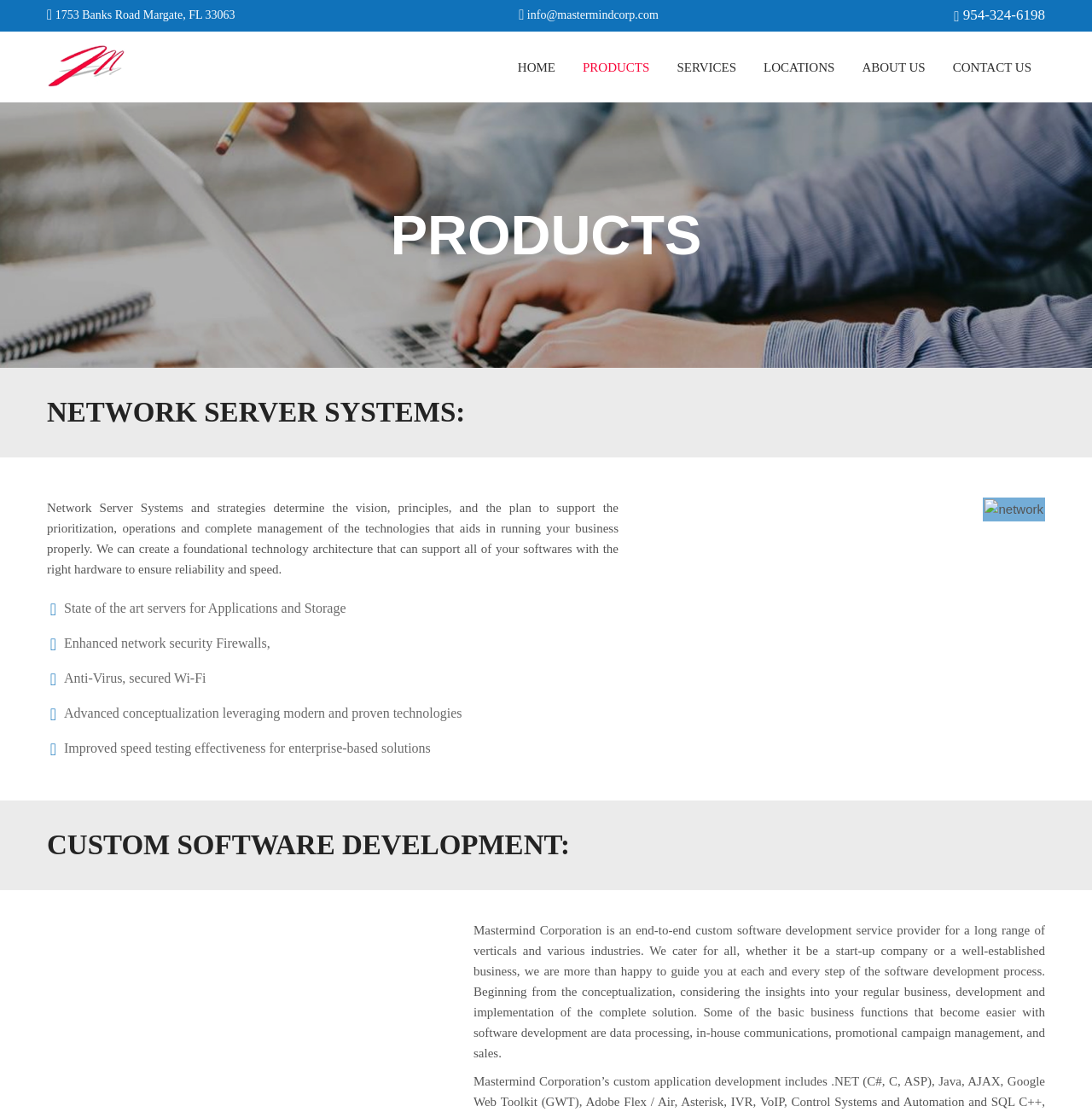Given the element description, predict the bounding box coordinates in the format (top-left x, top-left y, bottom-right x, bottom-right y). Make sure all values are between 0 and 1. Here is the element description: About us

[0.777, 0.045, 0.86, 0.076]